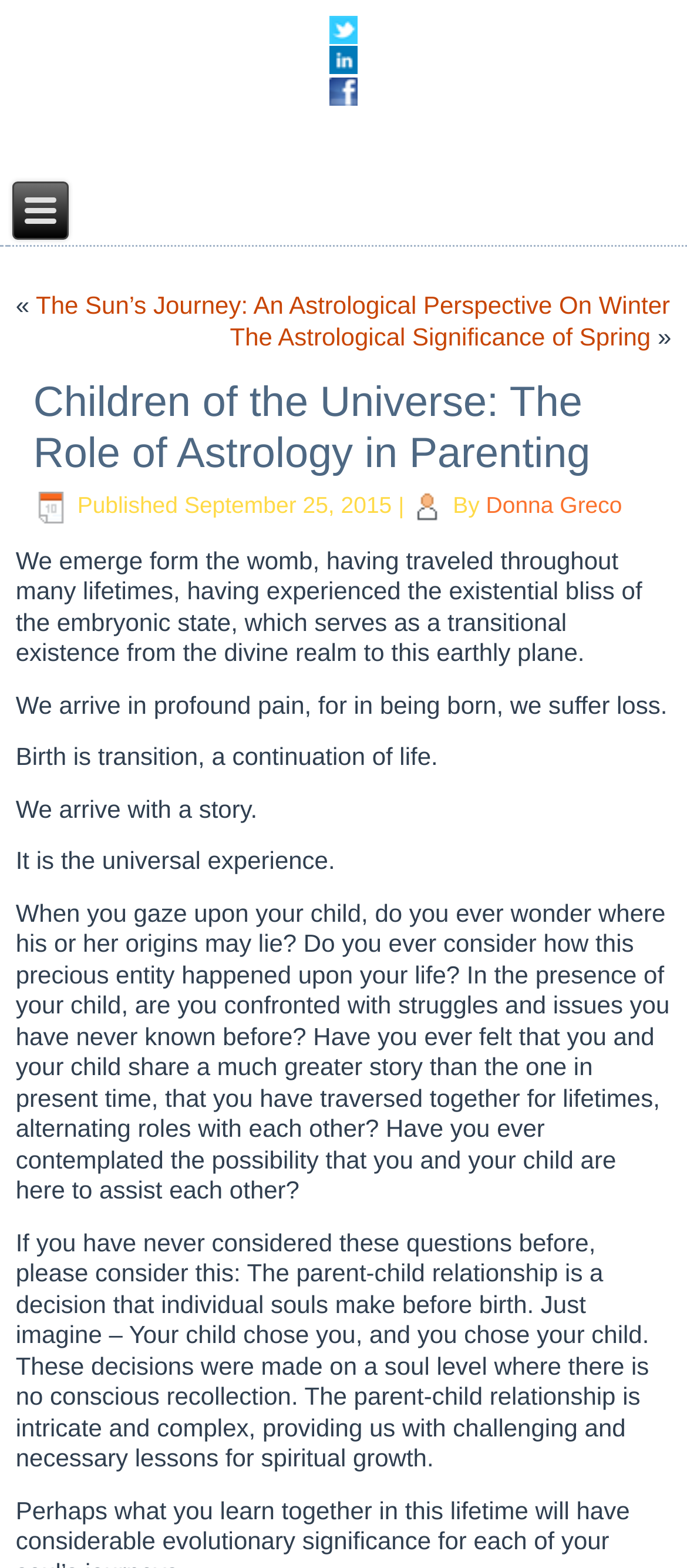Using the element description: "The Astrological Significance of Spring", determine the bounding box coordinates for the specified UI element. The coordinates should be four float numbers between 0 and 1, [left, top, right, bottom].

[0.335, 0.205, 0.947, 0.223]